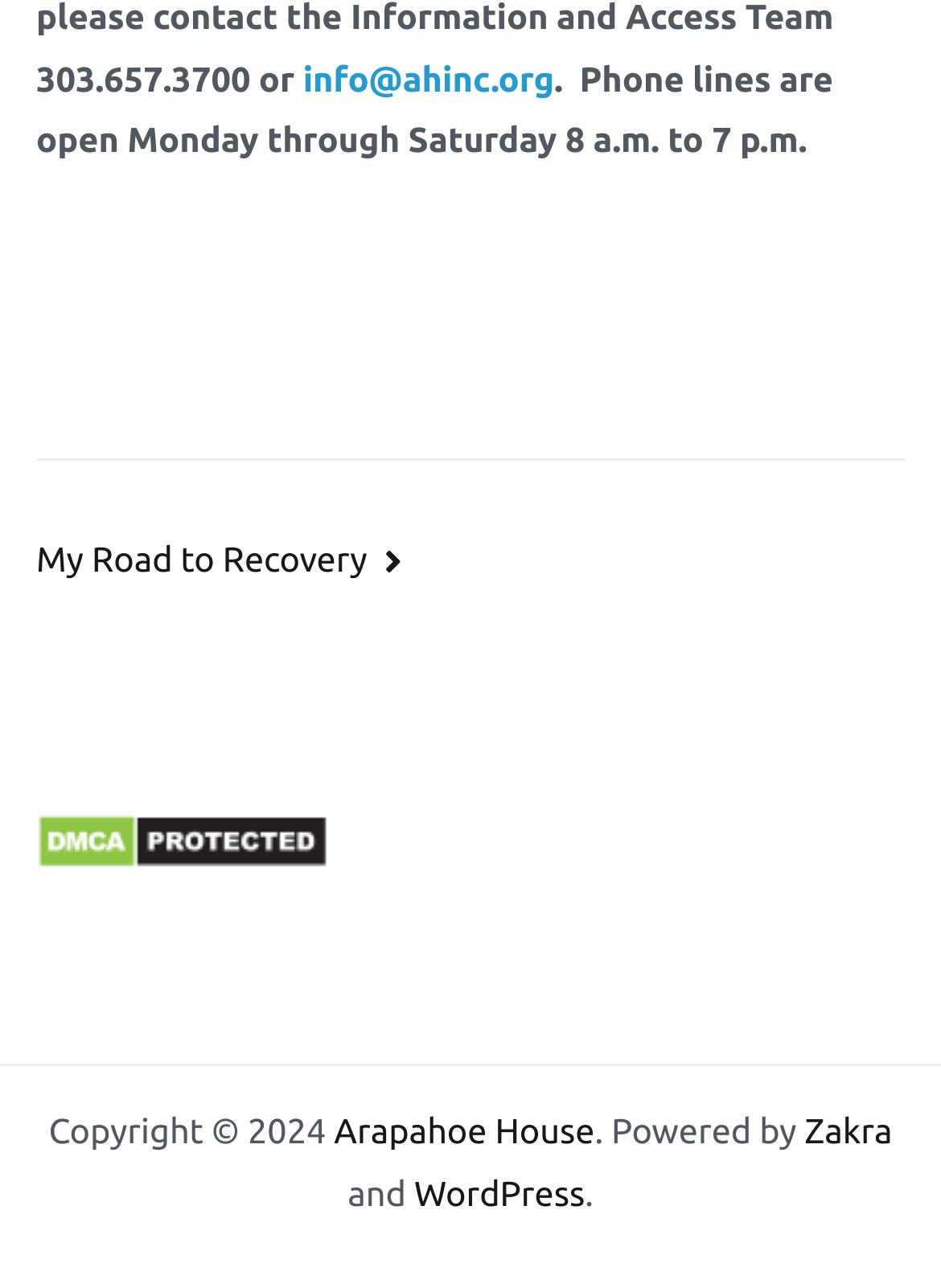Use the information in the screenshot to answer the question comprehensively: What is the name of the website's content management system?

The content management system is mentioned in the link element with the text 'WordPress' at the bottom of the page, which is likely the platform used to manage the website's content.